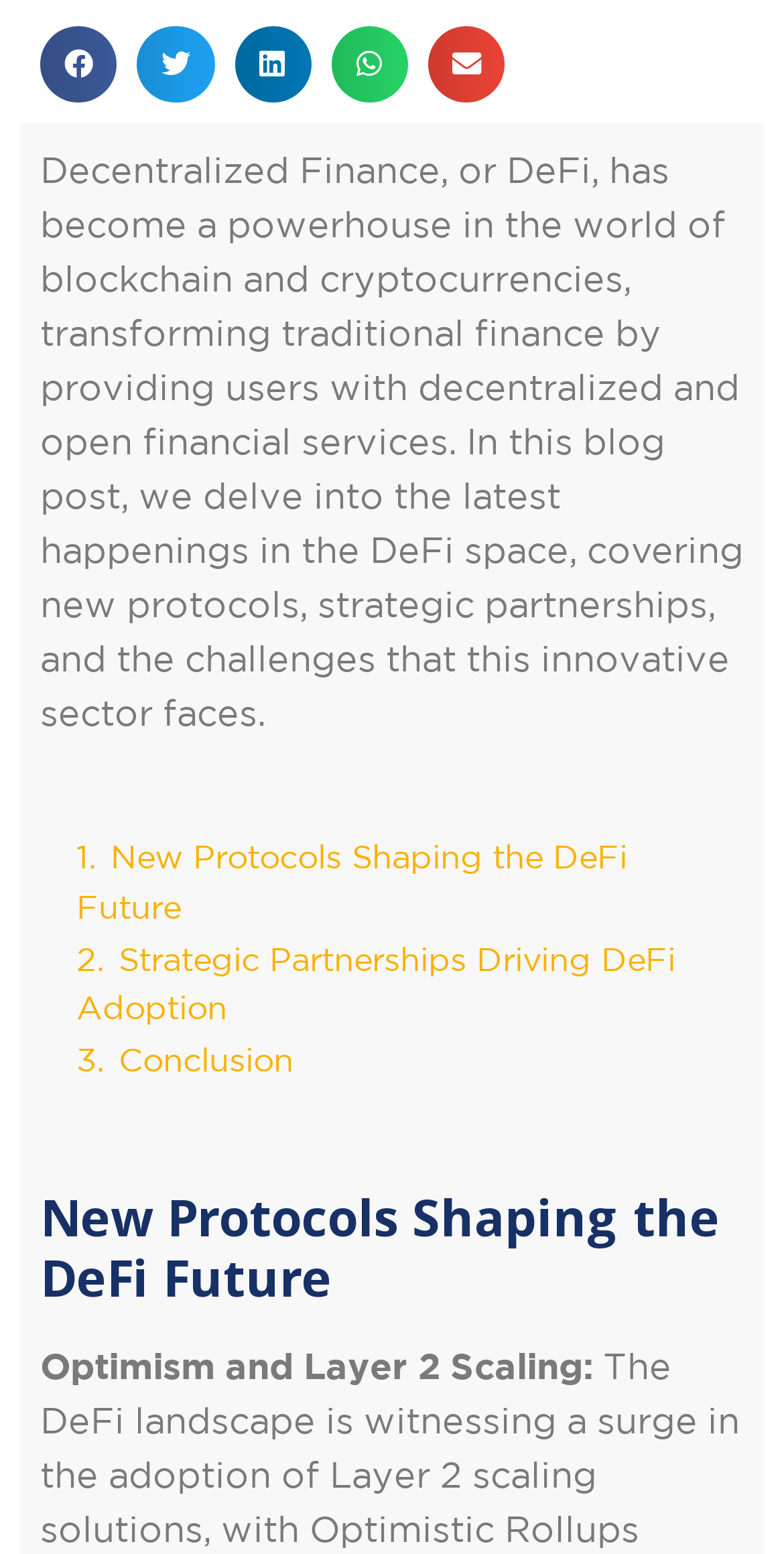Find the bounding box coordinates for the element that must be clicked to complete the instruction: "Share on twitter". The coordinates should be four float numbers between 0 and 1, indicated as [left, top, right, bottom].

[0.175, 0.017, 0.273, 0.066]